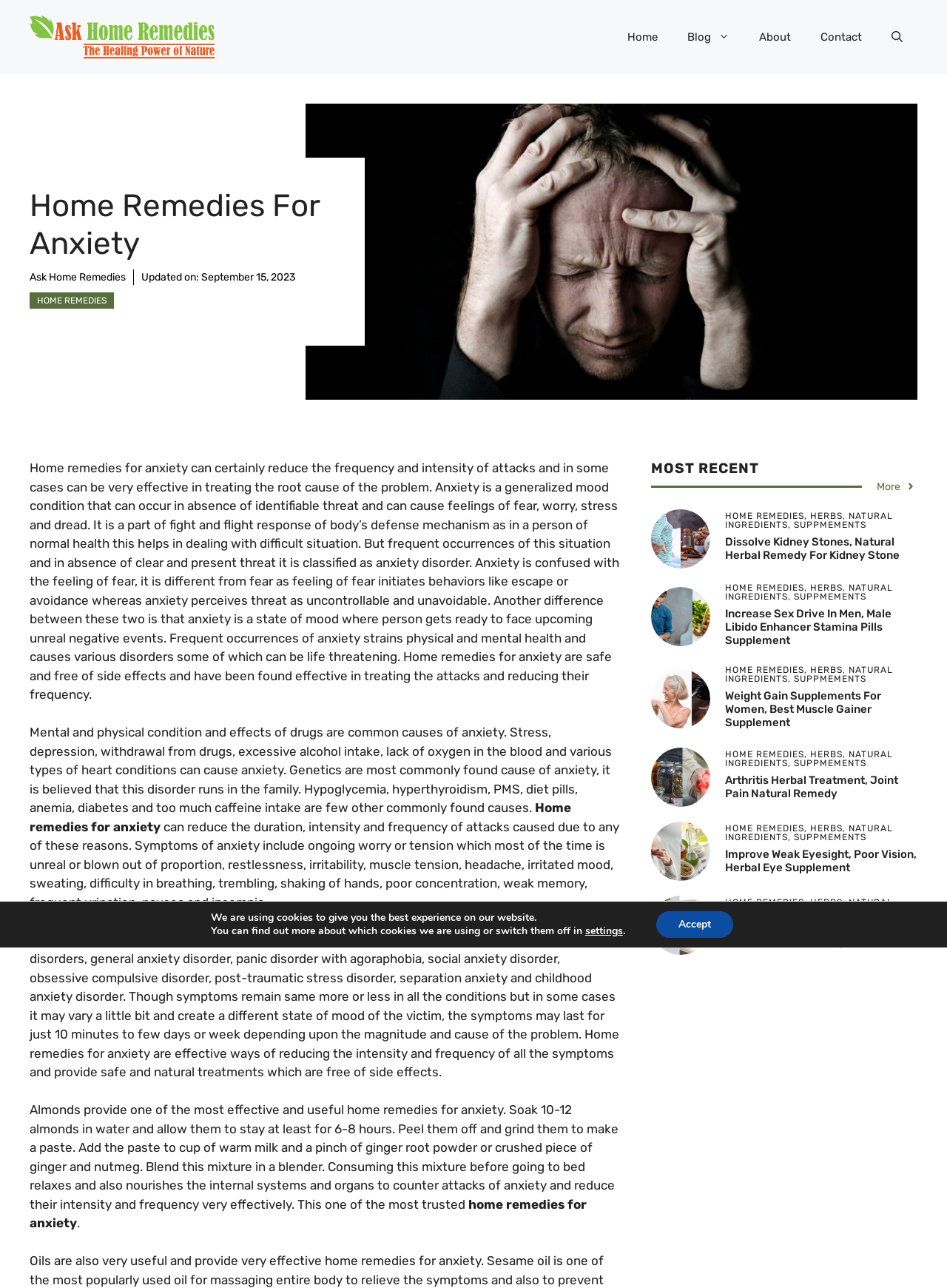Analyze the image and answer the question with as much detail as possible: 
What is the effect of frequent anxiety occurrences?

According to the webpage, frequent occurrences of anxiety can strain both physical and mental health, leading to various disorders, some of which can be life-threatening.